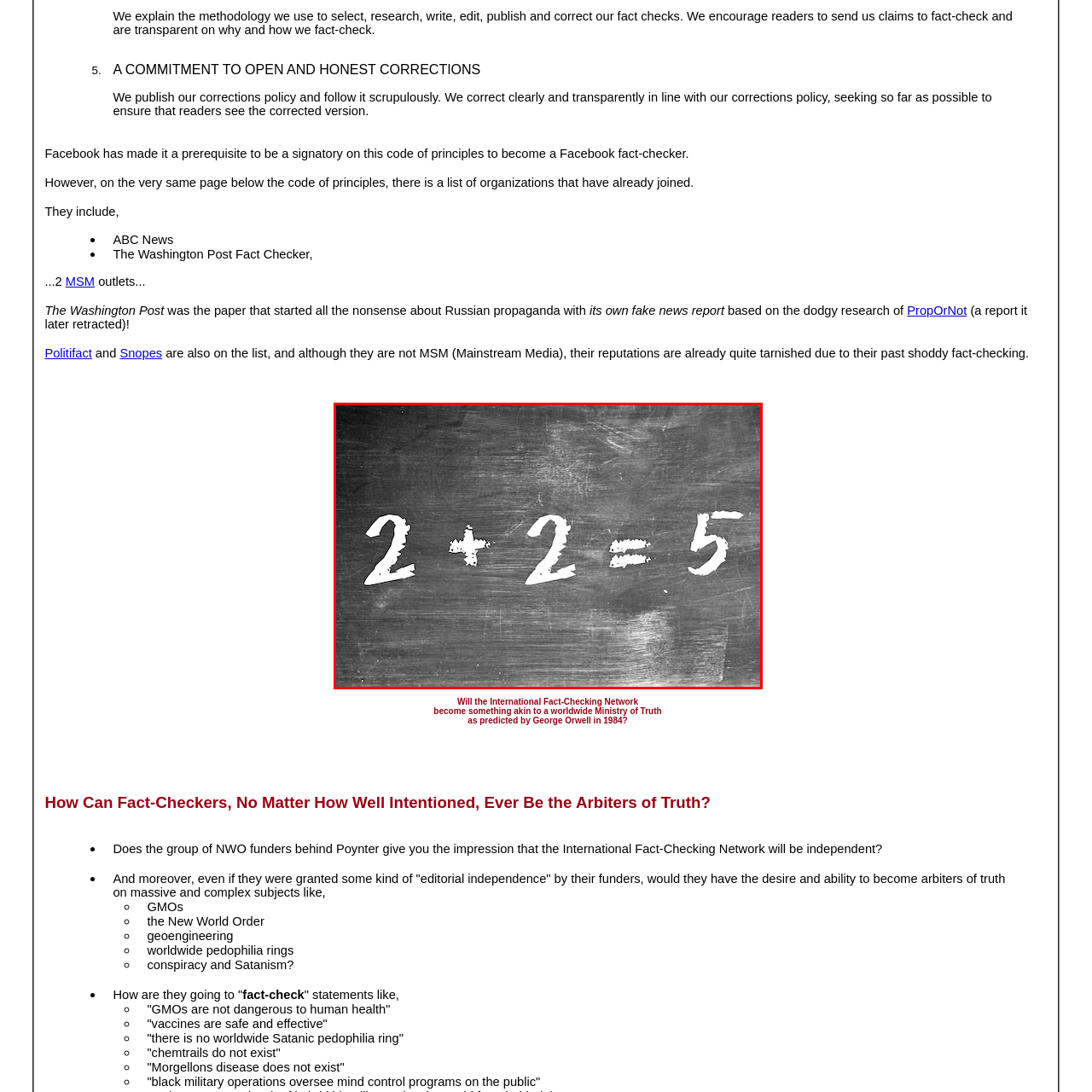Examine the image indicated by the red box and respond with a single word or phrase to the following question:
What is the importance of critical thinking in the context of the image?

Fact-checking is vital